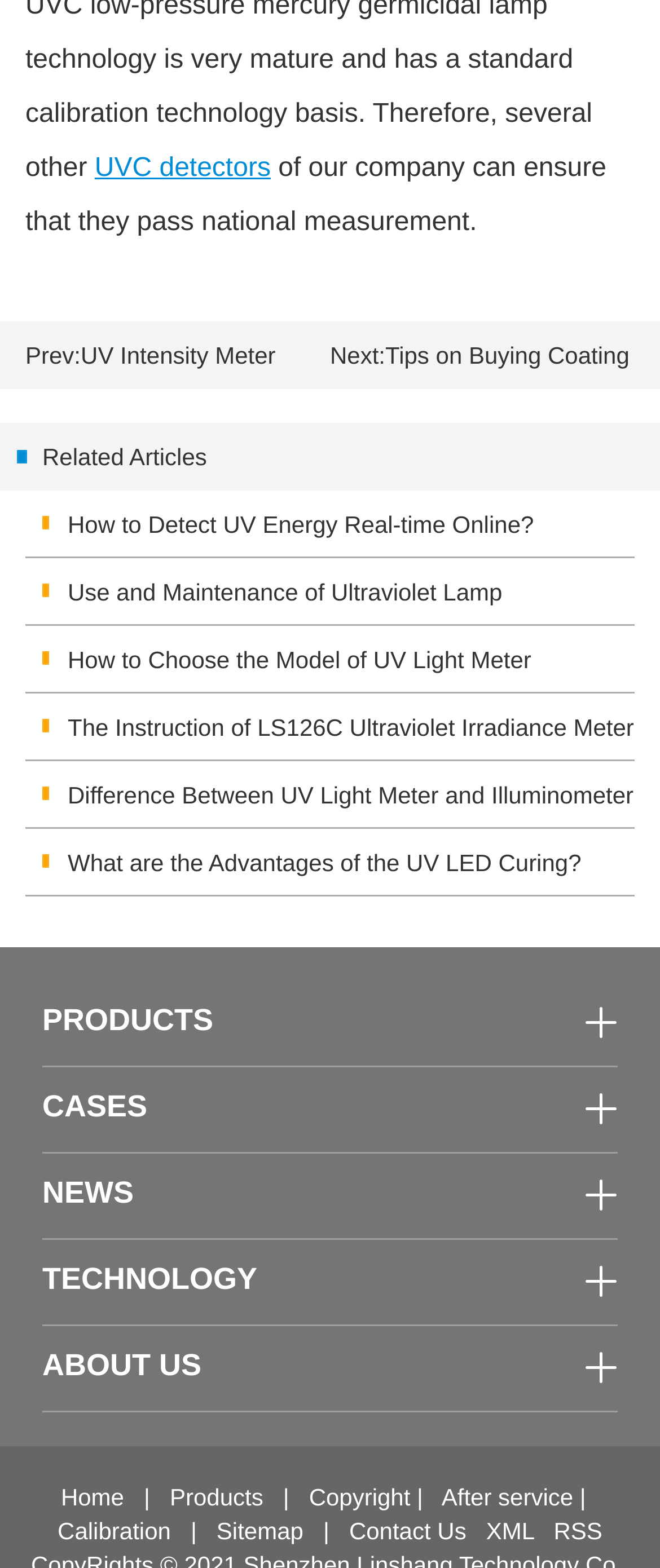Identify the coordinates of the bounding box for the element that must be clicked to accomplish the instruction: "Click on UVC detectors".

[0.143, 0.098, 0.41, 0.116]